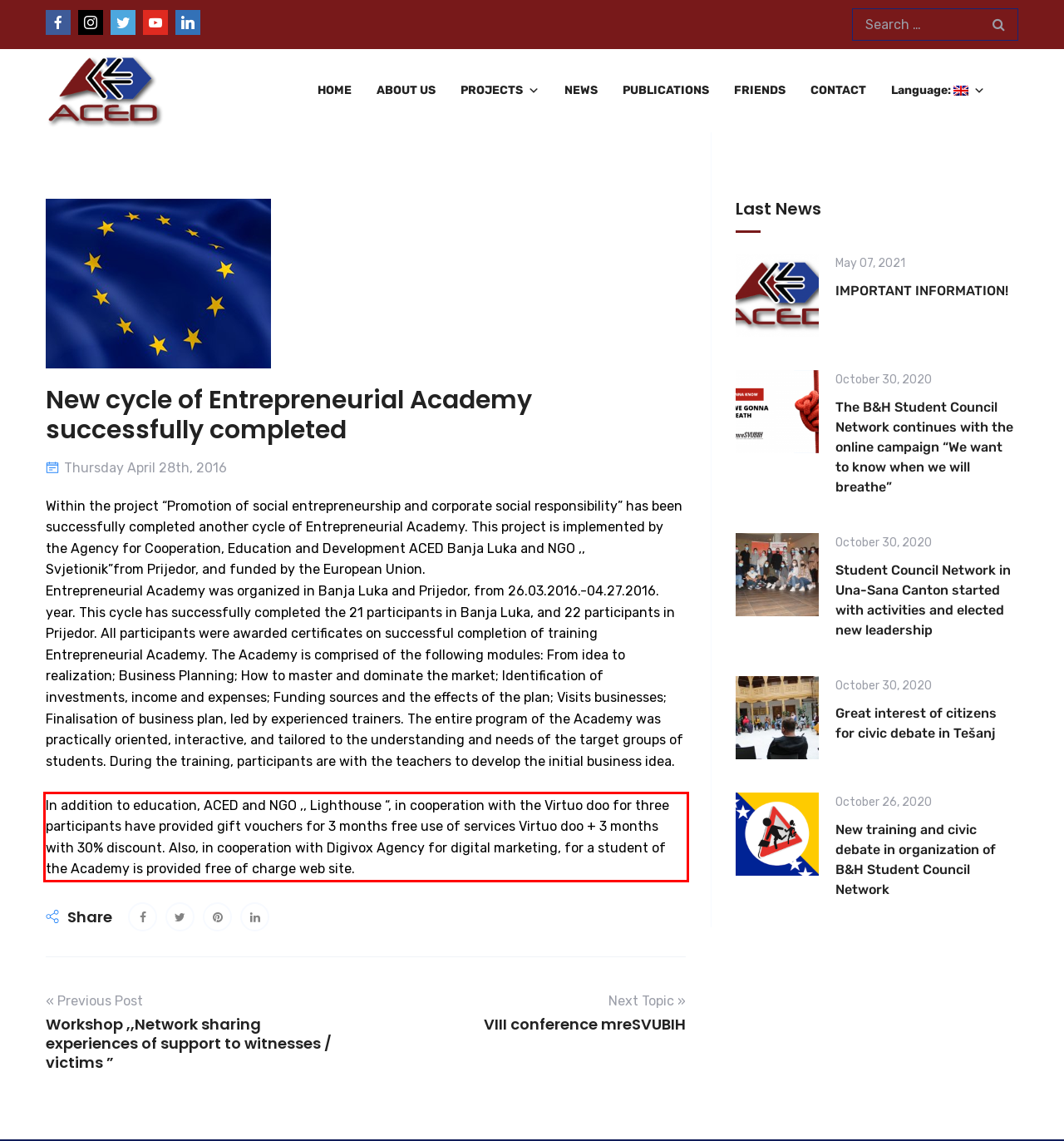Given a webpage screenshot, identify the text inside the red bounding box using OCR and extract it.

In addition to education, ACED and NGO ,, Lighthouse “, in cooperation with the Virtuo doo for three participants have provided gift vouchers for 3 months free use of services Virtuo doo + 3 months with 30% discount. Also, in cooperation with Digivox Agency for digital marketing, for a student of the Academy is provided free of charge web site.